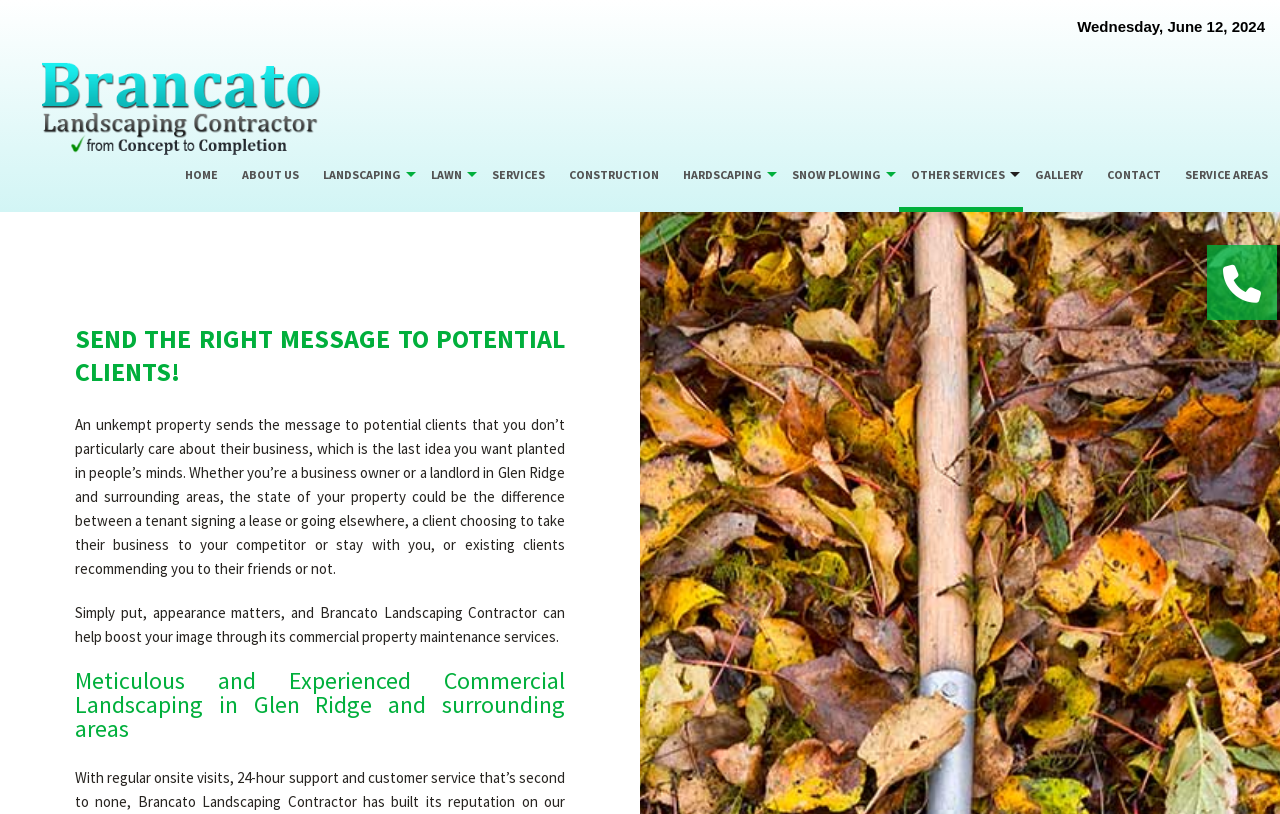Please answer the following question using a single word or phrase: 
What is the focus of the company's landscaping services?

Commercial